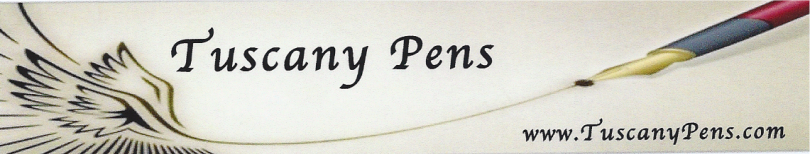What is the URL displayed below the name?
Using the image, provide a concise answer in one word or a short phrase.

www.TuscanyPens.com